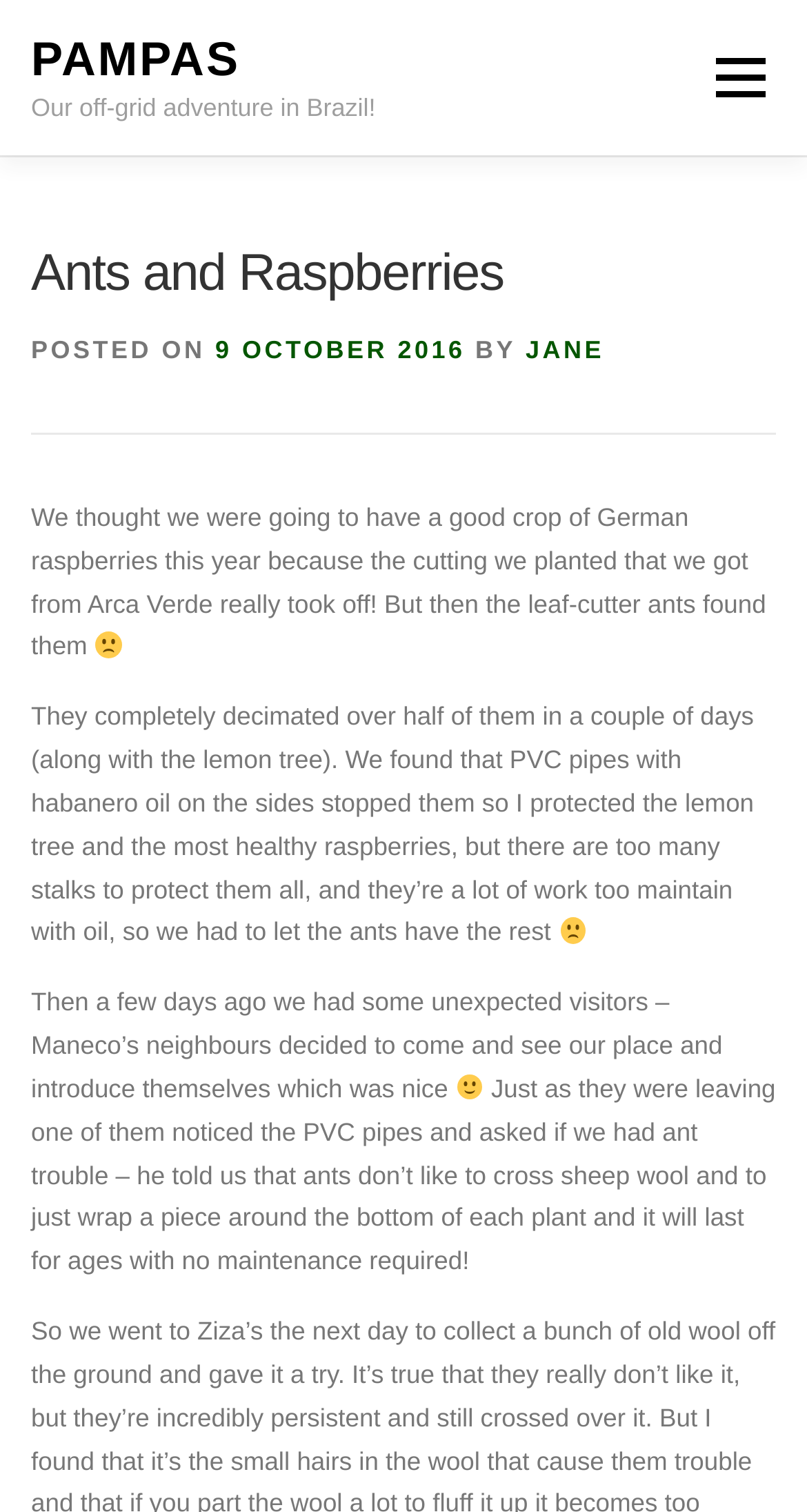Answer the question below with a single word or a brief phrase: 
What is the alternative solution to stop ants?

Sheep wool